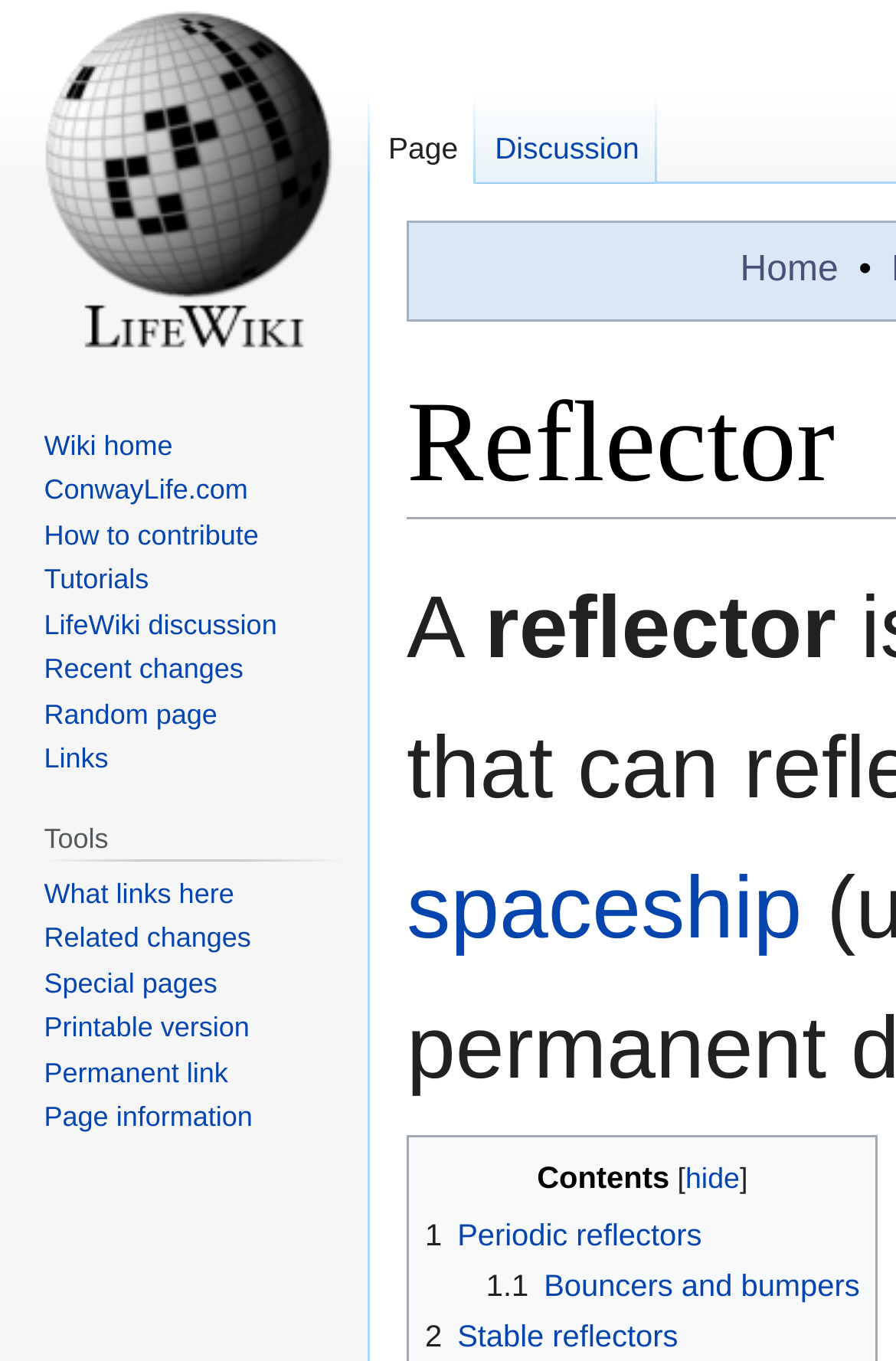Find the bounding box of the web element that fits this description: "Page".

[0.413, 0.068, 0.532, 0.135]